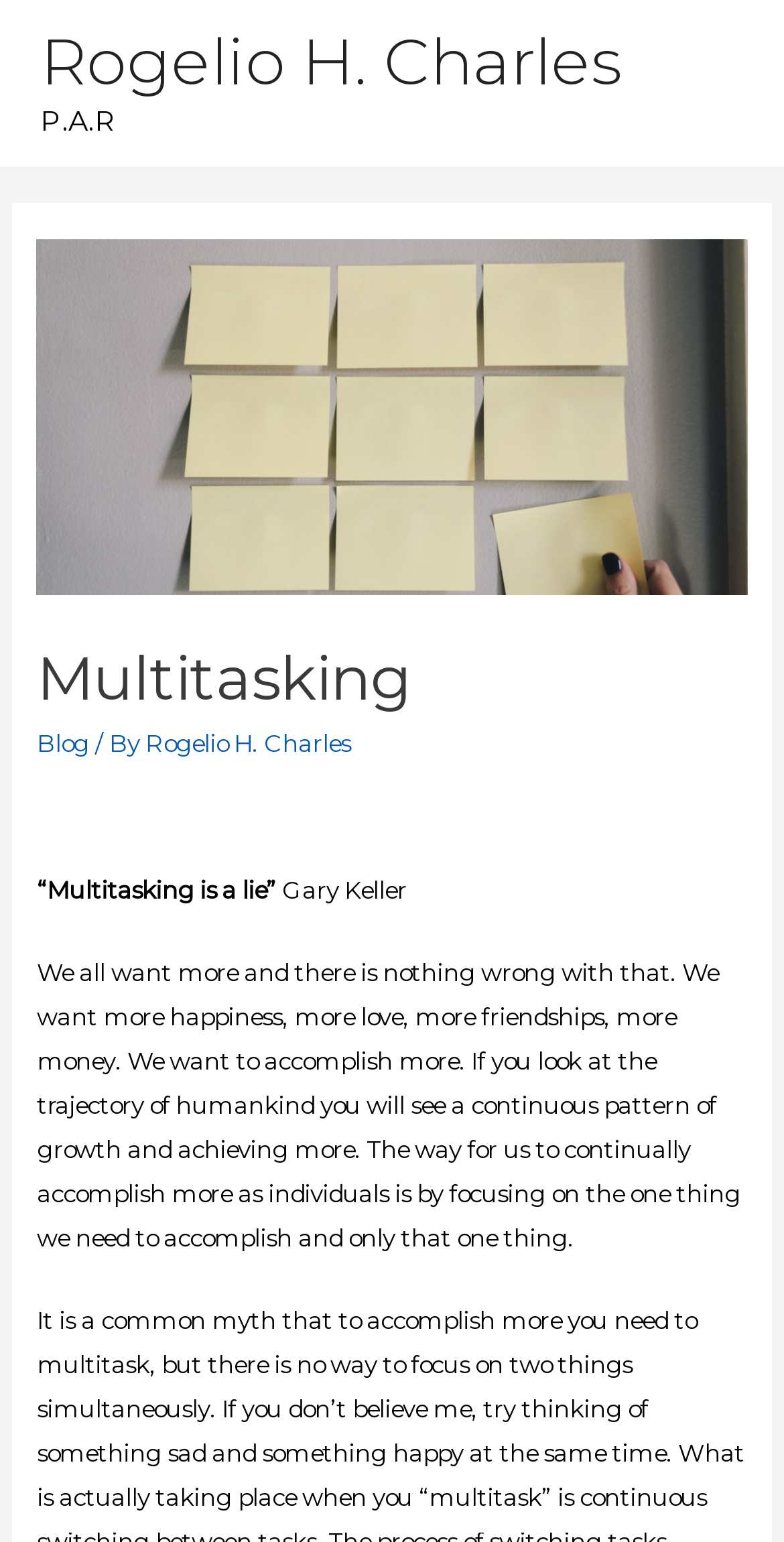Based on the element description Blog, identify the bounding box coordinates for the UI element. The coordinates should be in the format (top-left x, top-left y, bottom-right x, bottom-right y) and within the 0 to 1 range.

[0.047, 0.473, 0.113, 0.491]